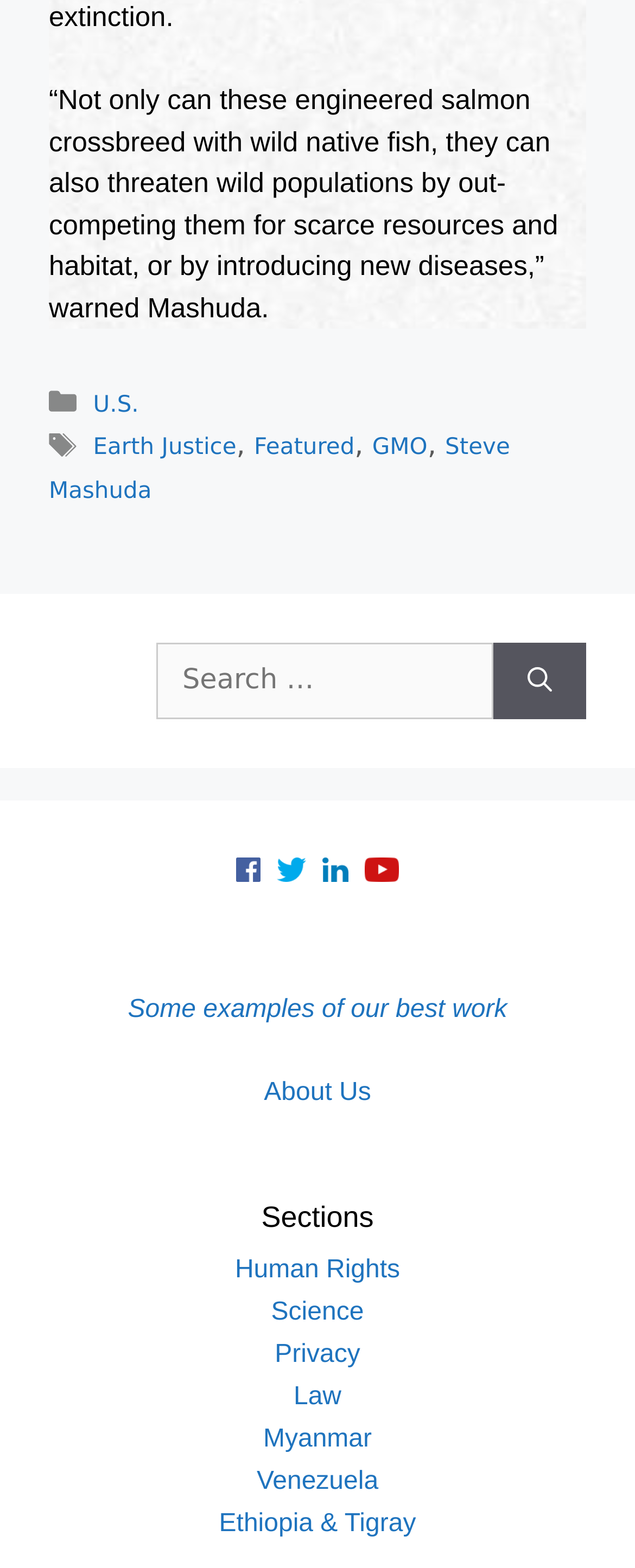Can you provide the bounding box coordinates for the element that should be clicked to implement the instruction: "call 717-263-4200"?

None